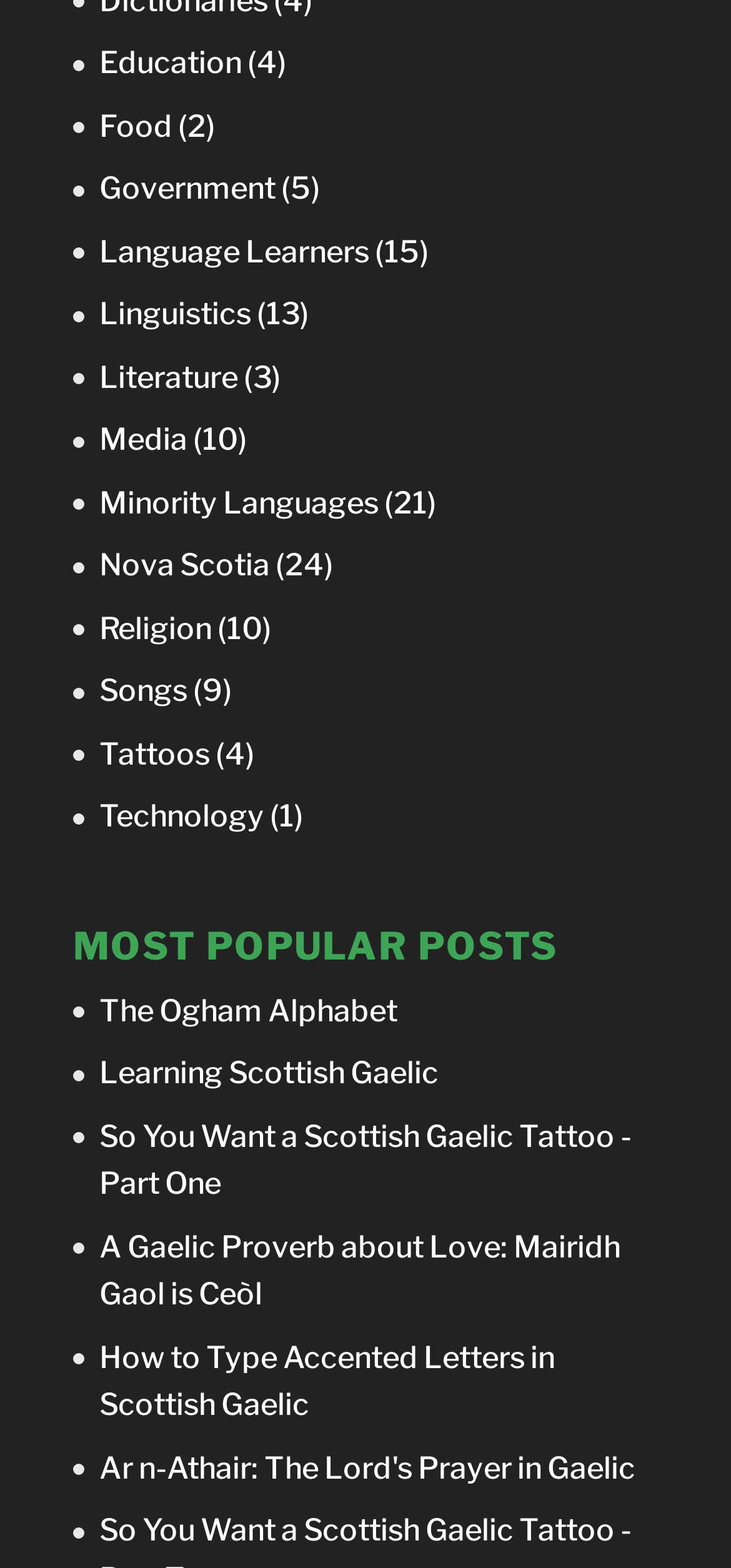Find and specify the bounding box coordinates that correspond to the clickable region for the instruction: "Click on Education".

[0.136, 0.029, 0.331, 0.052]